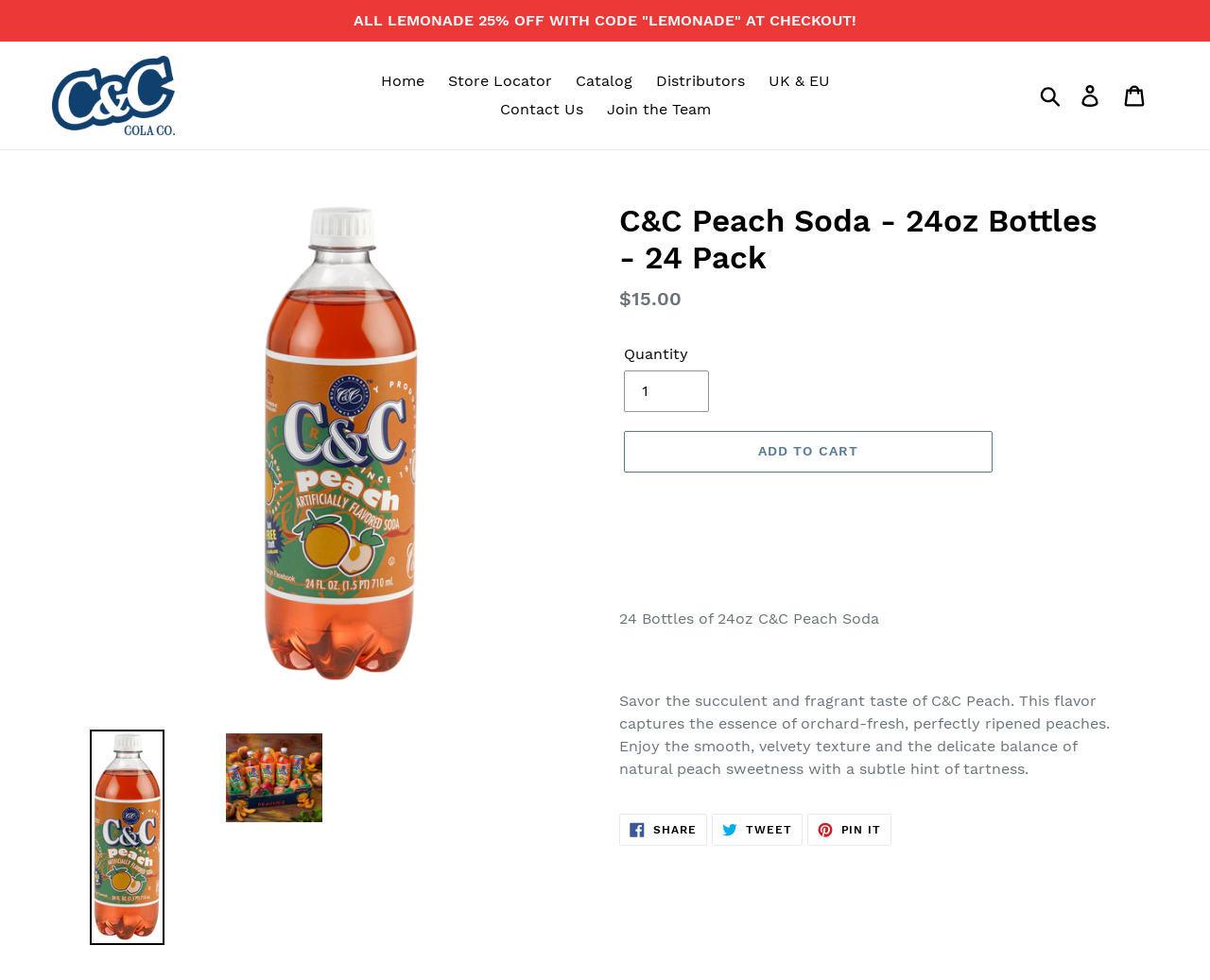Extract the bounding box coordinates for the UI element described by the text: "Share Share on Facebook". The coordinates should be in the form of [left, top, right, bottom] with values between 0 and 1.

[0.512, 0.83, 0.584, 0.863]